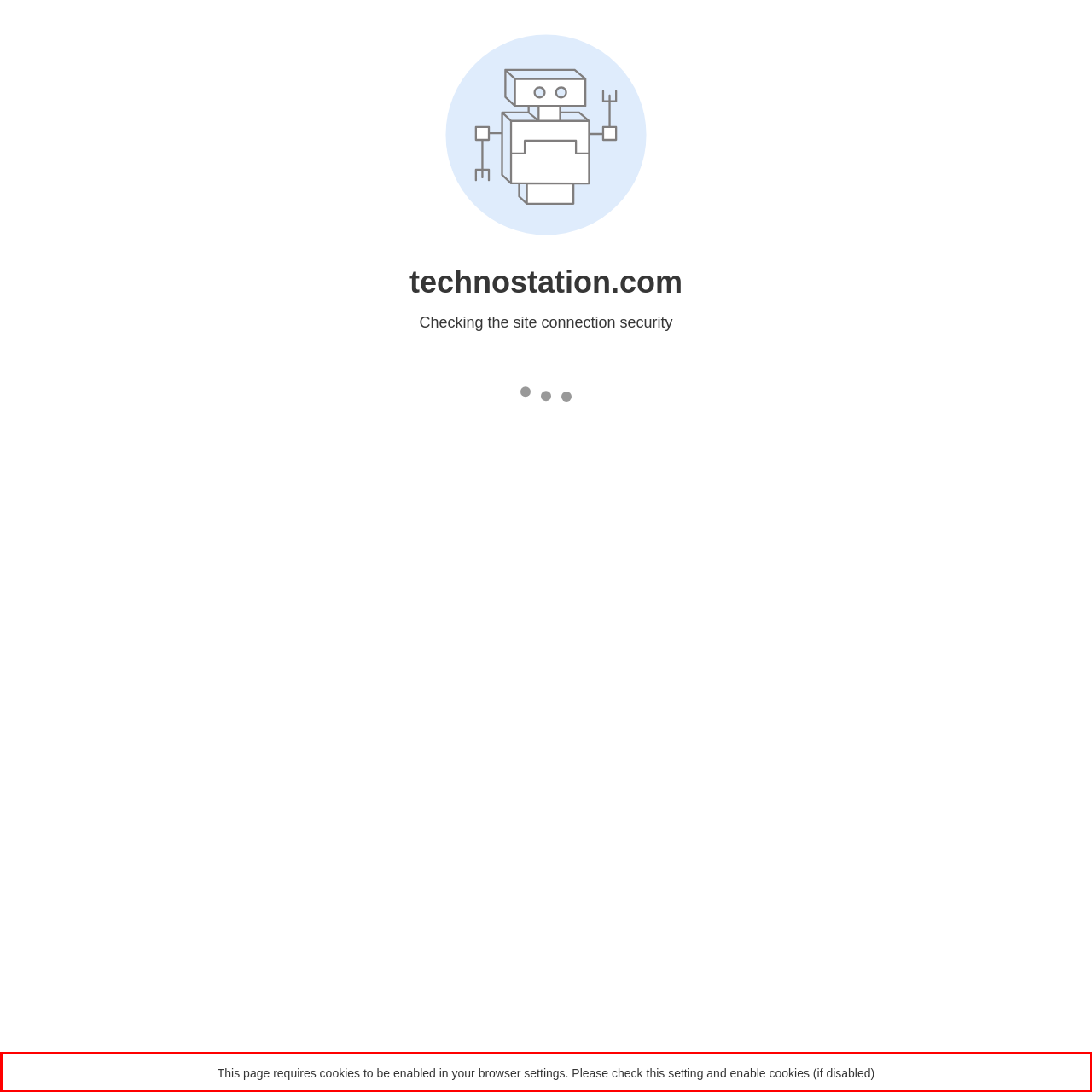You are given a screenshot showing a webpage with a red bounding box. Perform OCR to capture the text within the red bounding box.

This page requires cookies to be enabled in your browser settings. Please check this setting and enable cookies (if disabled)